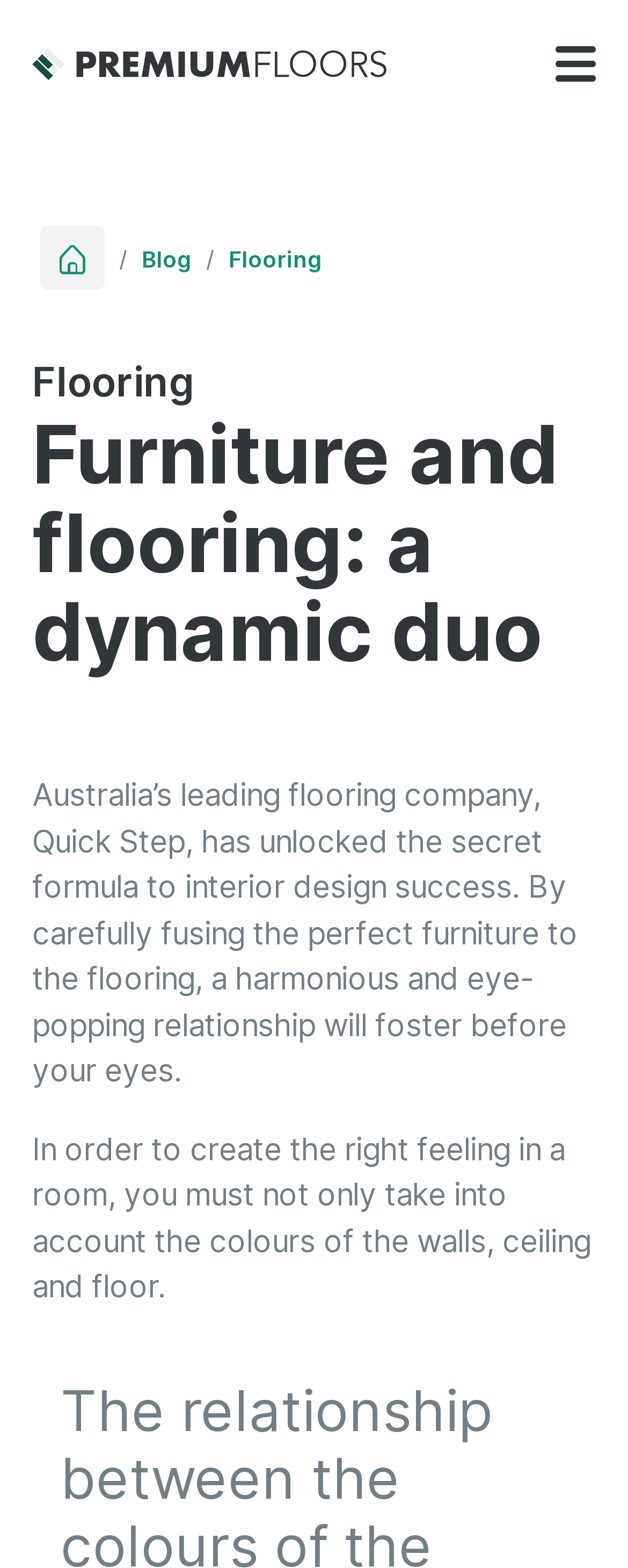Based on the element description "Menu", predict the bounding box coordinates of the UI element.

[0.885, 0.028, 0.949, 0.054]